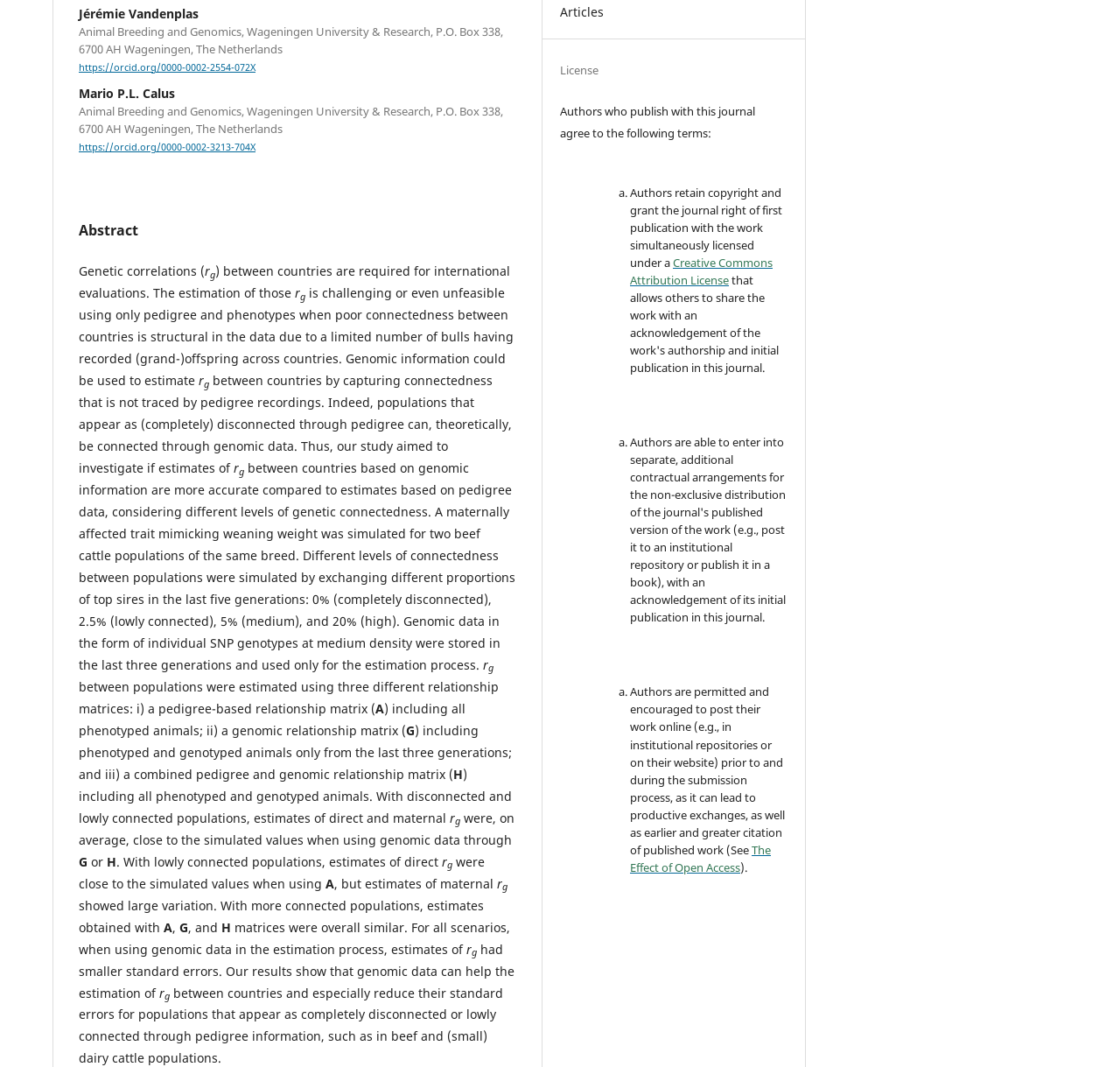Using the provided element description, identify the bounding box coordinates as (top-left x, top-left y, bottom-right x, bottom-right y). Ensure all values are between 0 and 1. Description: The Effect of Open Access

[0.563, 0.789, 0.688, 0.82]